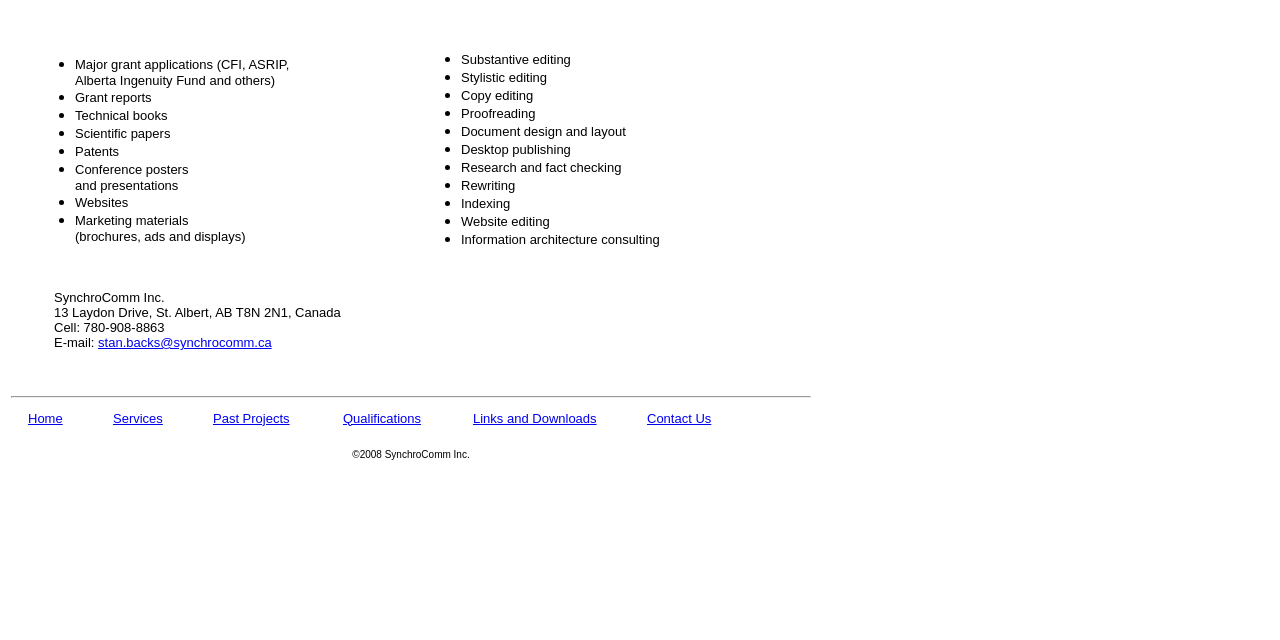Locate the bounding box coordinates for the element described below: "Past Projects". The coordinates must be four float values between 0 and 1, formatted as [left, top, right, bottom].

[0.166, 0.641, 0.226, 0.665]